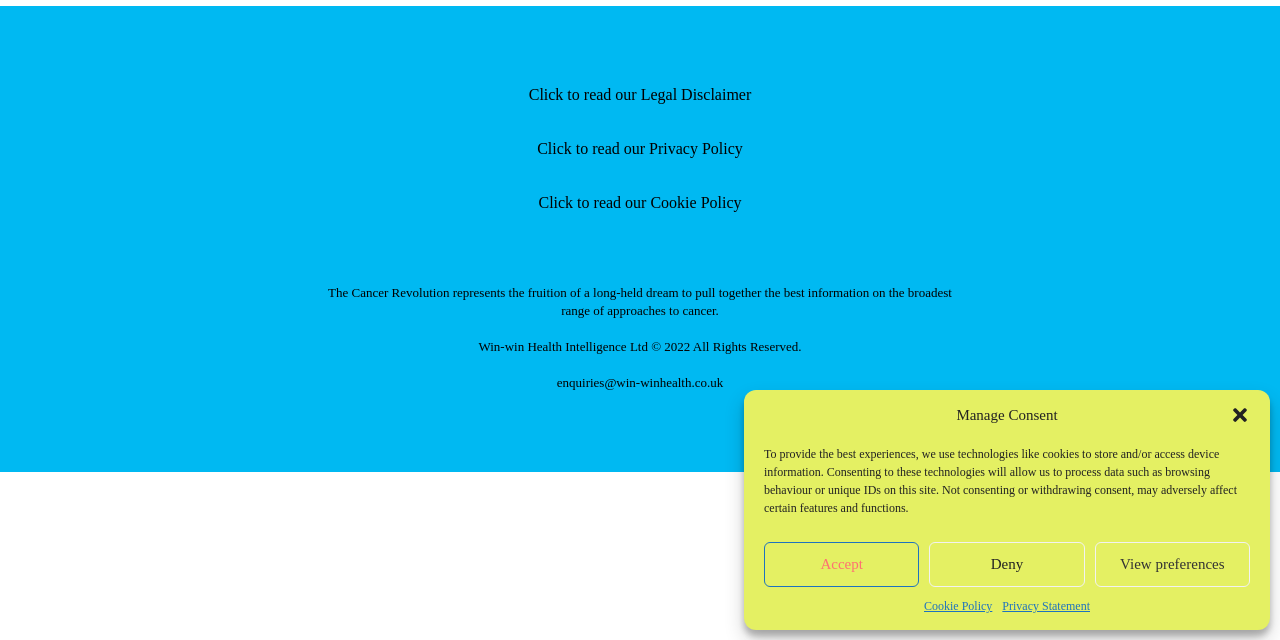Identify the bounding box coordinates for the UI element described as: "Deny". The coordinates should be provided as four floats between 0 and 1: [left, top, right, bottom].

[0.726, 0.847, 0.847, 0.917]